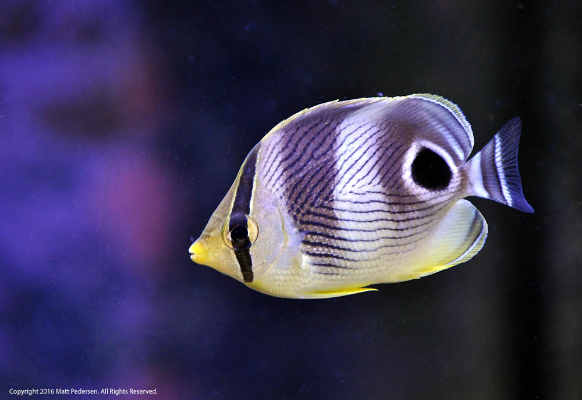Where is the Foureye Butterflyfish commonly found?
Use the information from the image to give a detailed answer to the question.

According to the caption, the Foureye Butterflyfish is native to the waters of Florida, indicating that it is commonly found in this region.